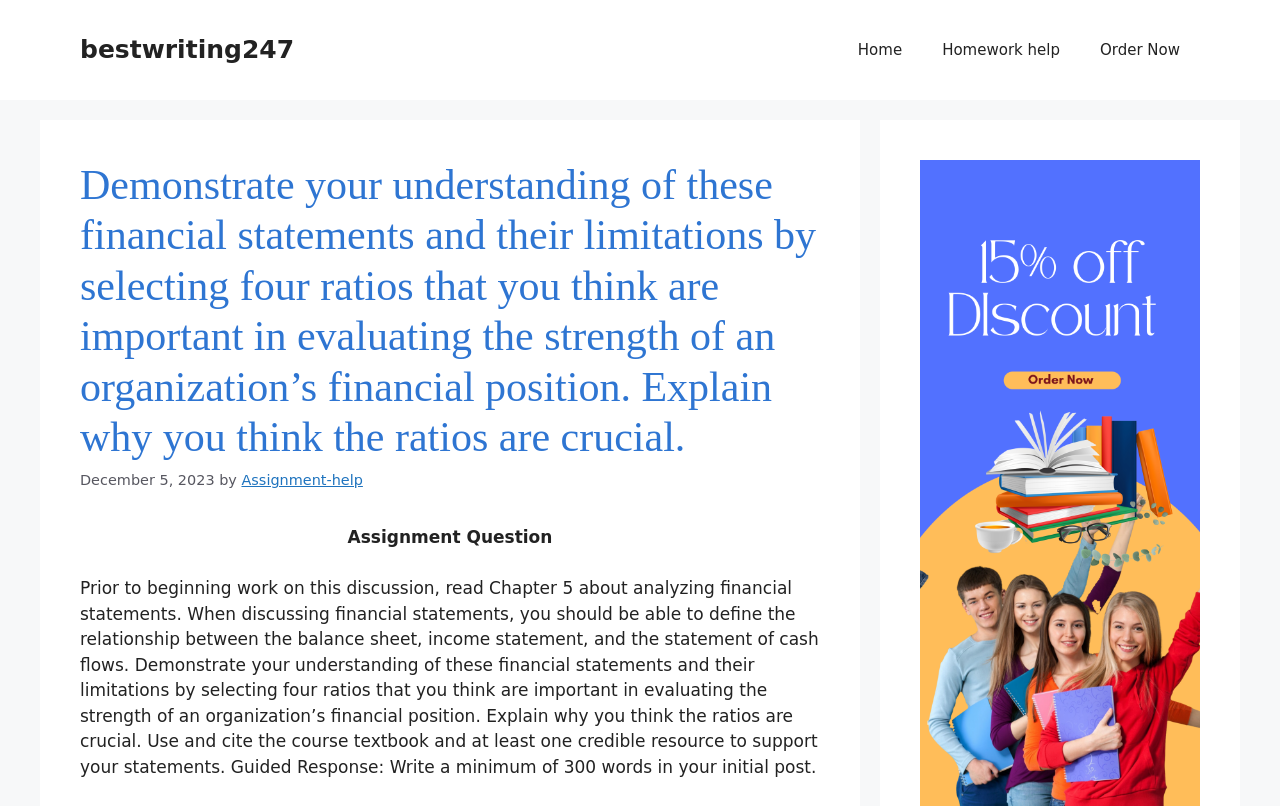Respond with a single word or phrase:
What is the date mentioned on the webpage?

December 5, 2023